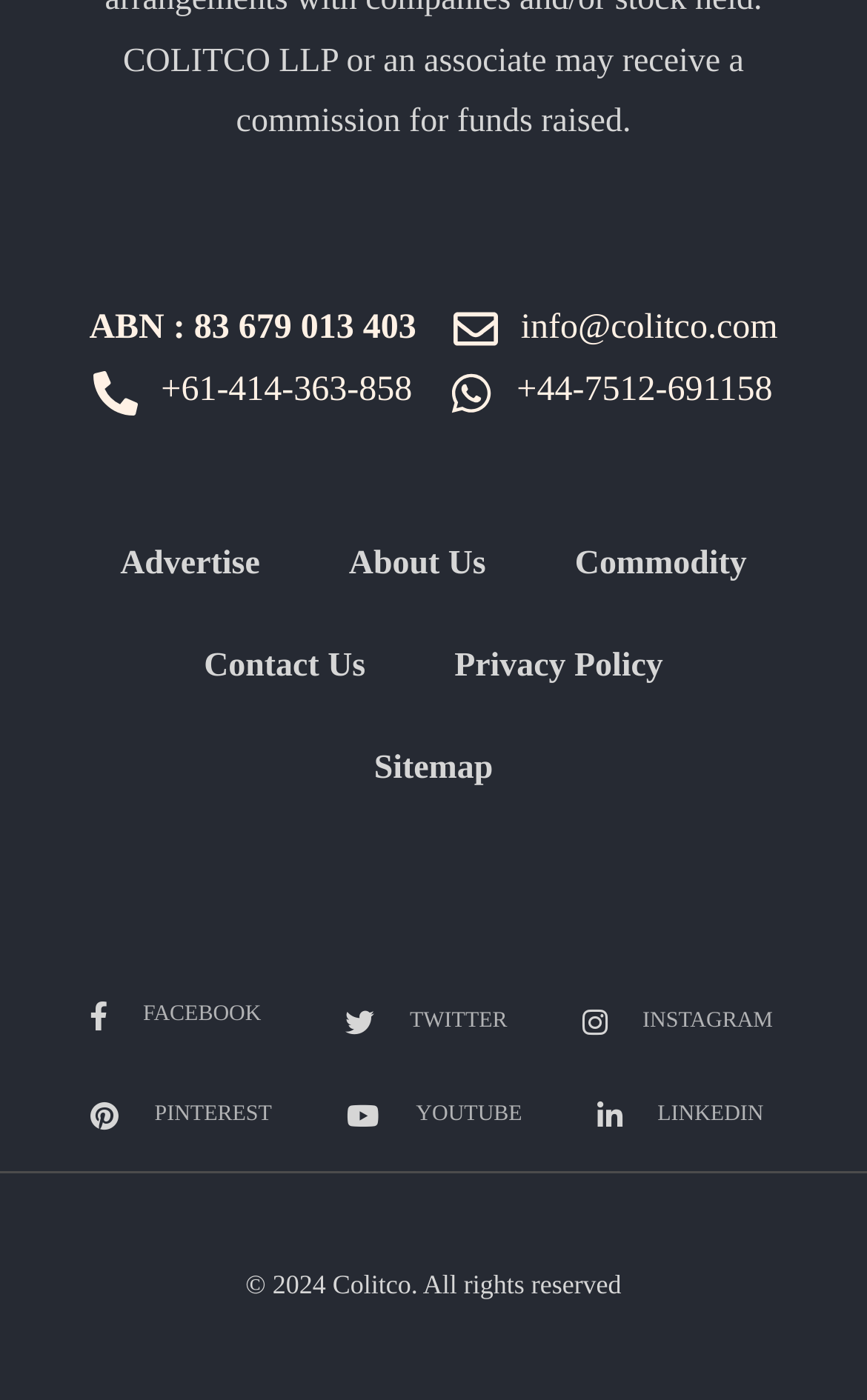Please determine the bounding box coordinates of the area that needs to be clicked to complete this task: 'Read the company's privacy policy'. The coordinates must be four float numbers between 0 and 1, formatted as [left, top, right, bottom].

[0.473, 0.44, 0.816, 0.513]